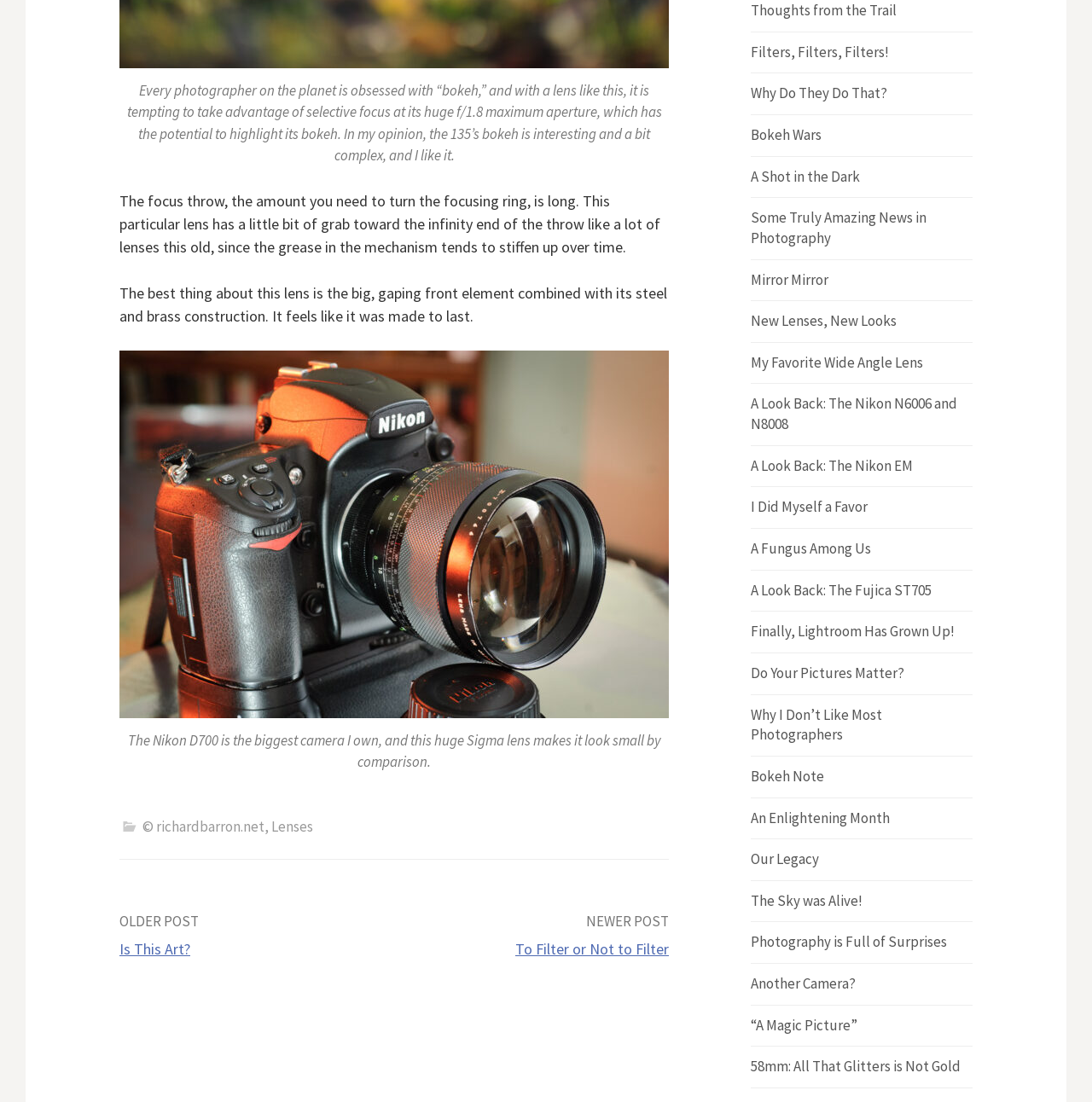What is the theme of the links in the sidebar?
Please respond to the question thoroughly and include all relevant details.

By analyzing the text content of the links in the sidebar, I found that they are all related to photography, such as 'Bokeh Wars', 'Filters, Filters, Filters!', and 'My Favorite Wide Angle Lens', which suggests that the theme of the links is photography.